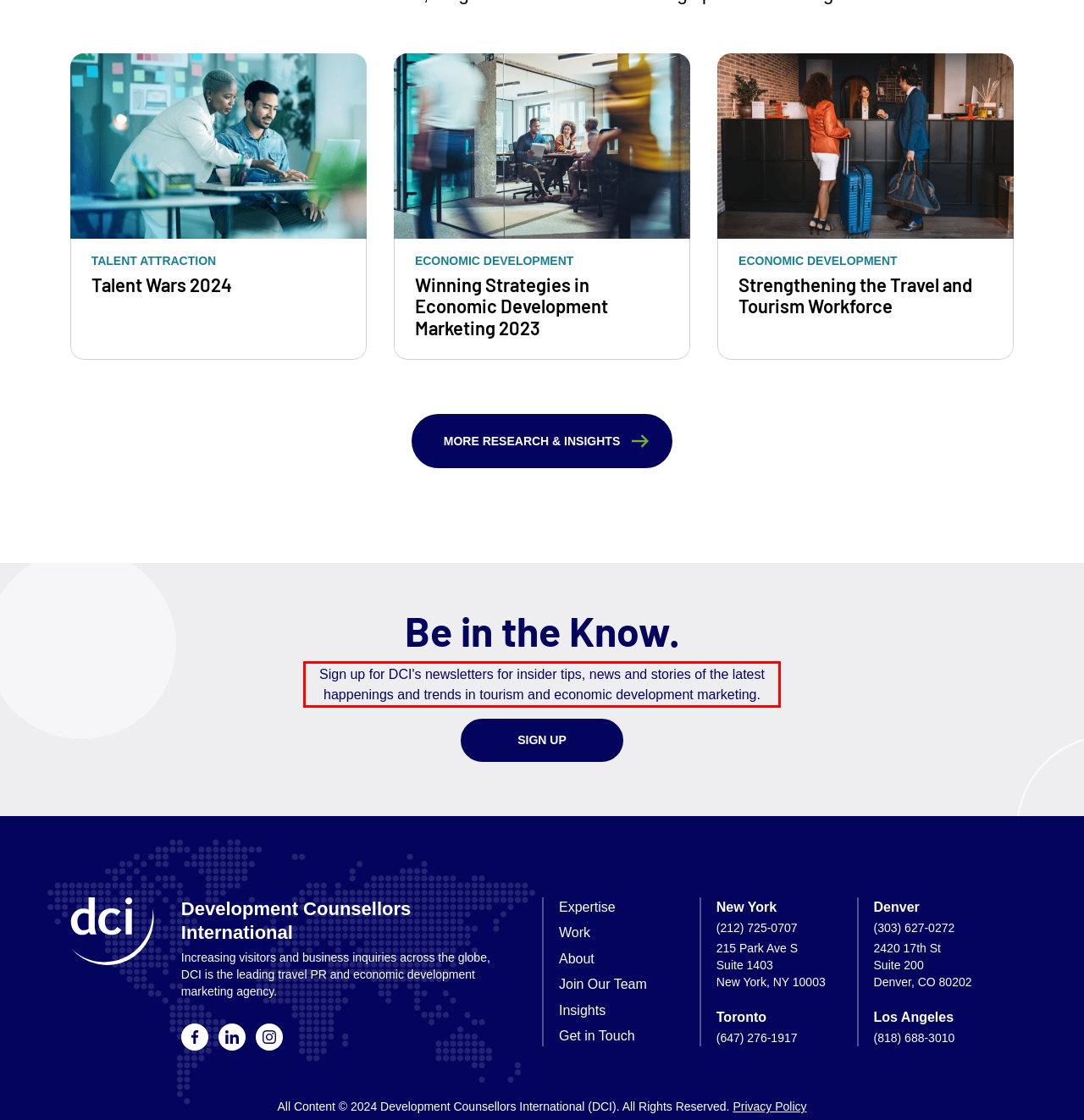Within the screenshot of the webpage, there is a red rectangle. Please recognize and generate the text content inside this red bounding box.

Sign up for DCI's newsletters for insider tips, news and stories of the latest happenings and trends in tourism and economic development marketing.